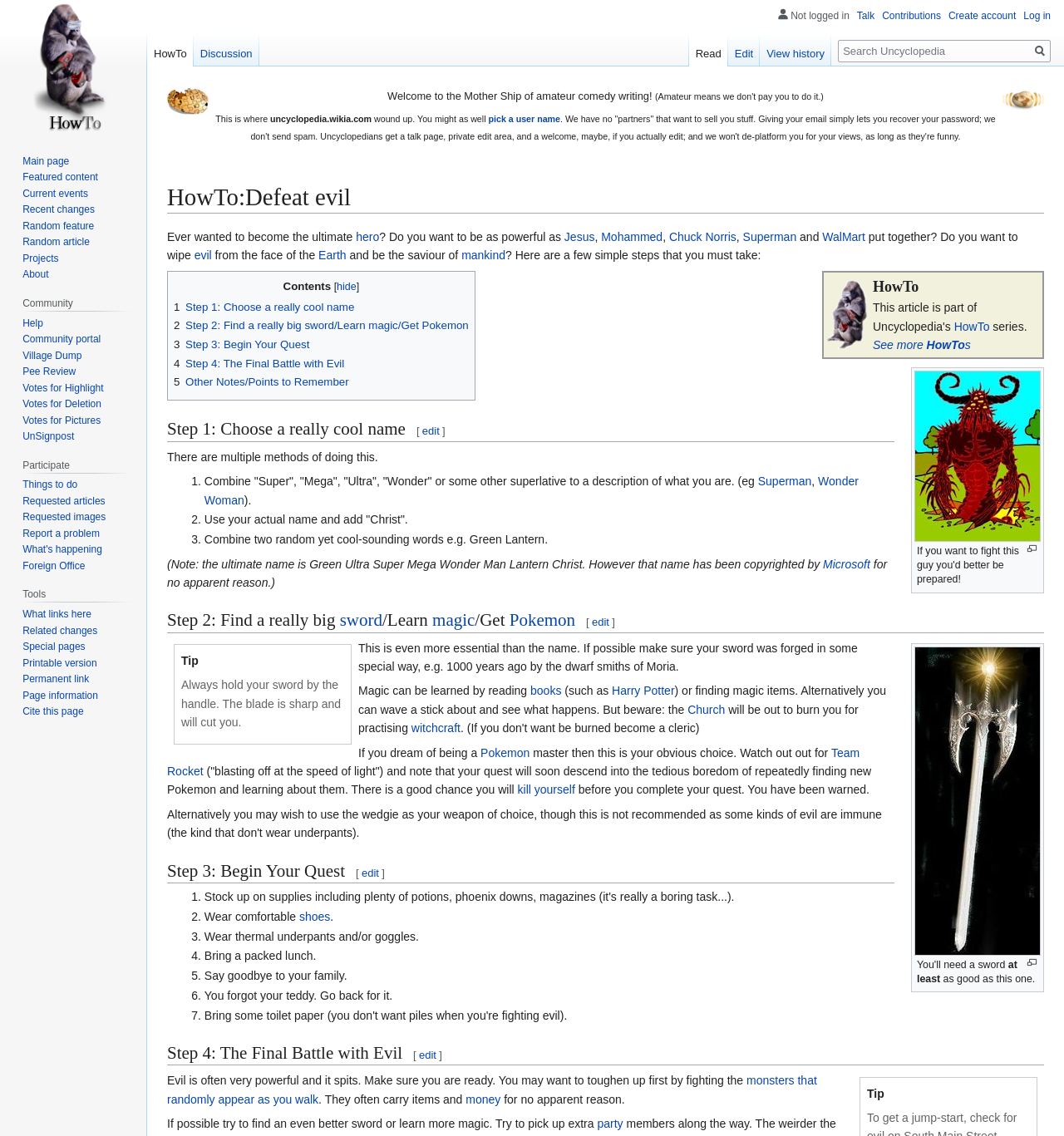Find the bounding box coordinates of the element you need to click on to perform this action: 'Click the 'Step 1: Choose a really cool name' link'. The coordinates should be represented by four float values between 0 and 1, in the format [left, top, right, bottom].

[0.163, 0.265, 0.333, 0.276]